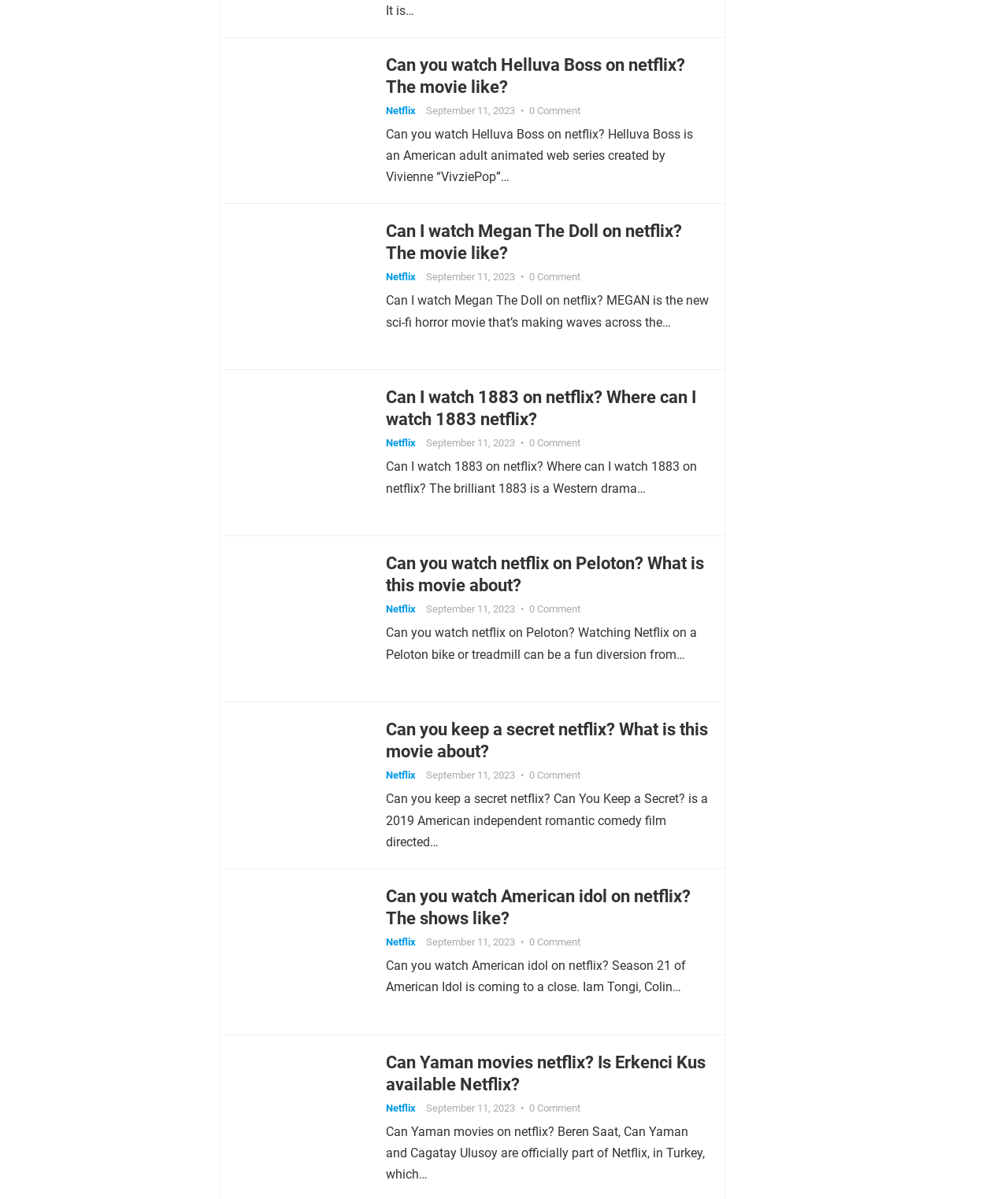Can I watch Helluva Boss on Netflix?
Please answer the question with as much detail as possible using the screenshot.

I found a heading that asks 'Can you watch Helluva Boss on Netflix?' and the corresponding article text suggests that it is possible to watch Helluva Boss on Netflix.